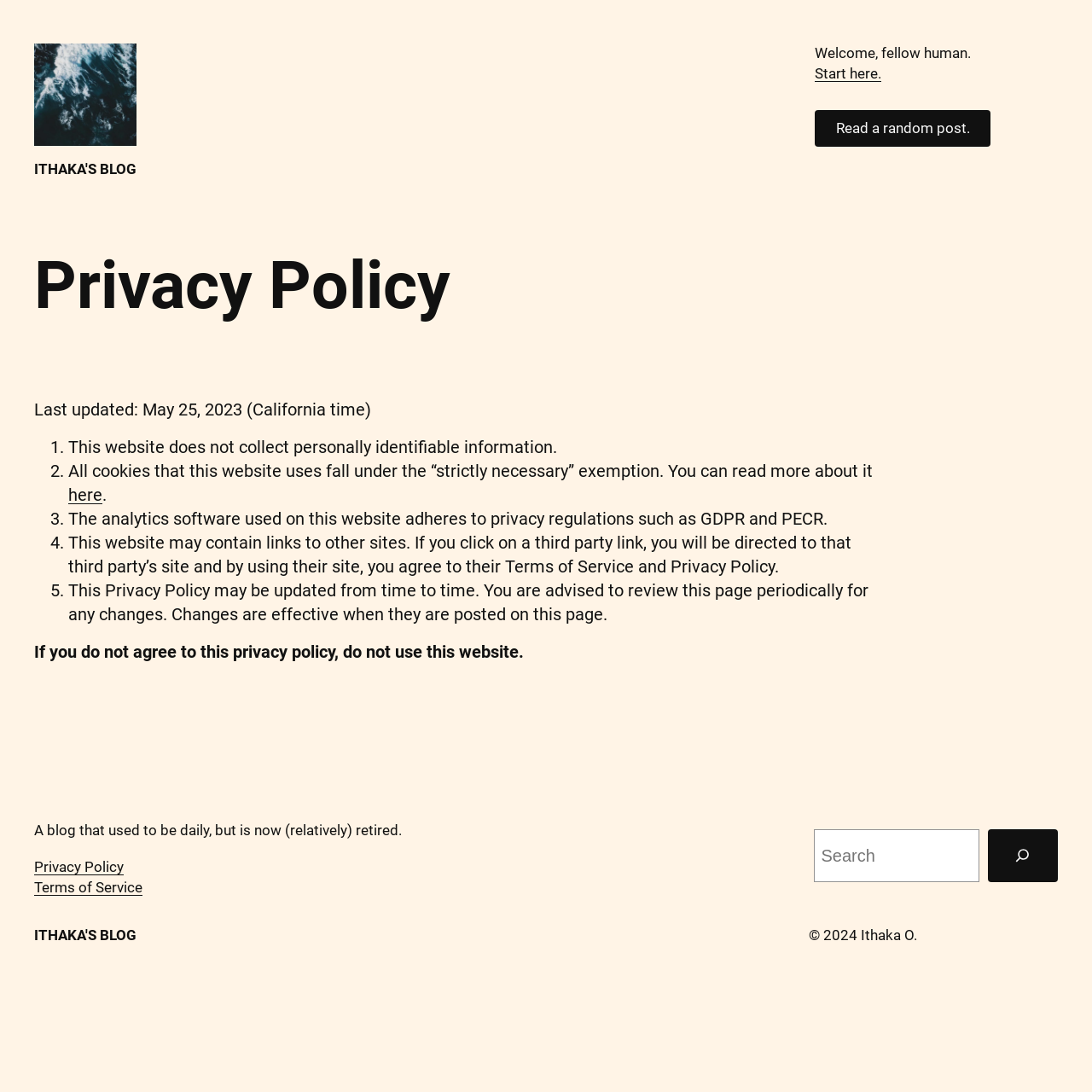Could you determine the bounding box coordinates of the clickable element to complete the instruction: "Go to the 'Terms of Service' page"? Provide the coordinates as four float numbers between 0 and 1, i.e., [left, top, right, bottom].

[0.031, 0.805, 0.13, 0.821]